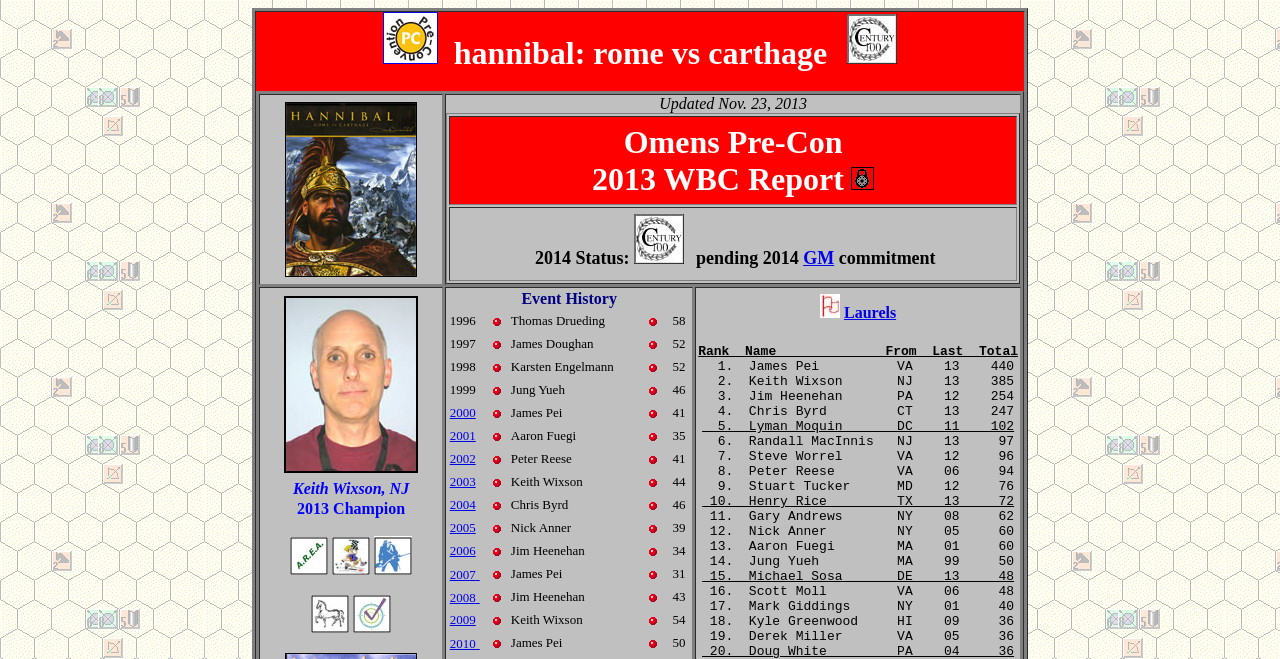Please indicate the bounding box coordinates for the clickable area to complete the following task: "Click the link to view the 2000 event". The coordinates should be specified as four float numbers between 0 and 1, i.e., [left, top, right, bottom].

[0.351, 0.614, 0.372, 0.637]